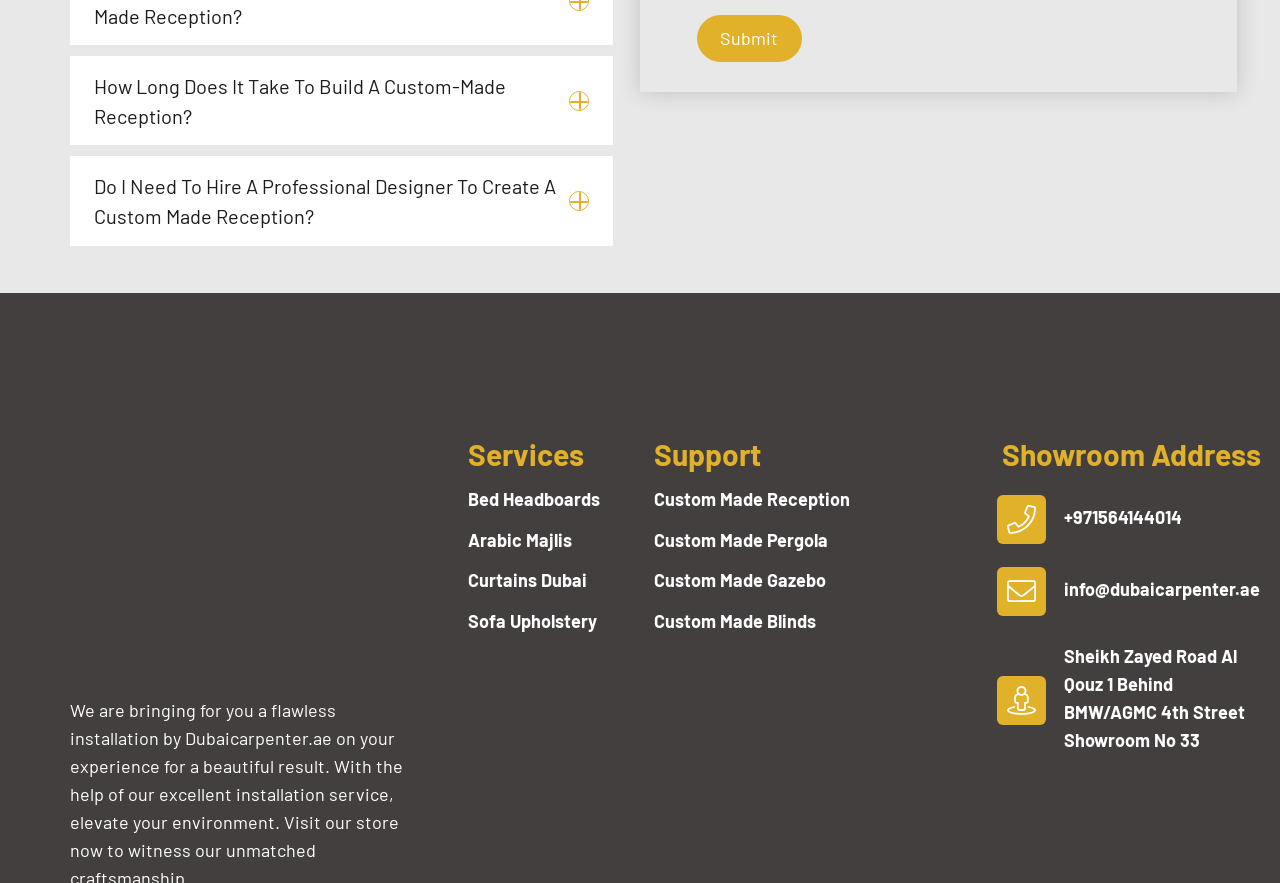Locate the bounding box of the UI element defined by this description: "Submit". The coordinates should be given as four float numbers between 0 and 1, formatted as [left, top, right, bottom].

[0.545, 0.017, 0.626, 0.07]